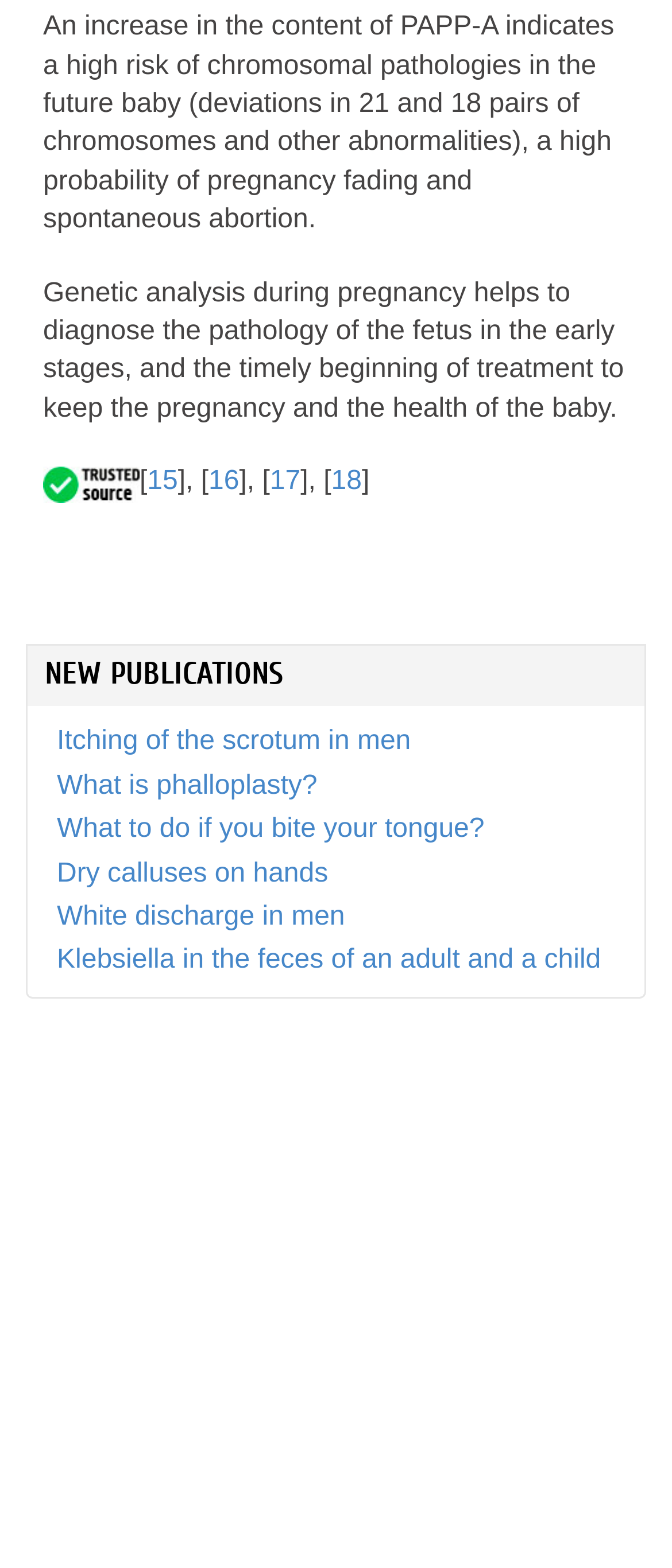Use one word or a short phrase to answer the question provided: 
What is the topic of the first paragraph?

PAPP-A and chromosomal pathologies